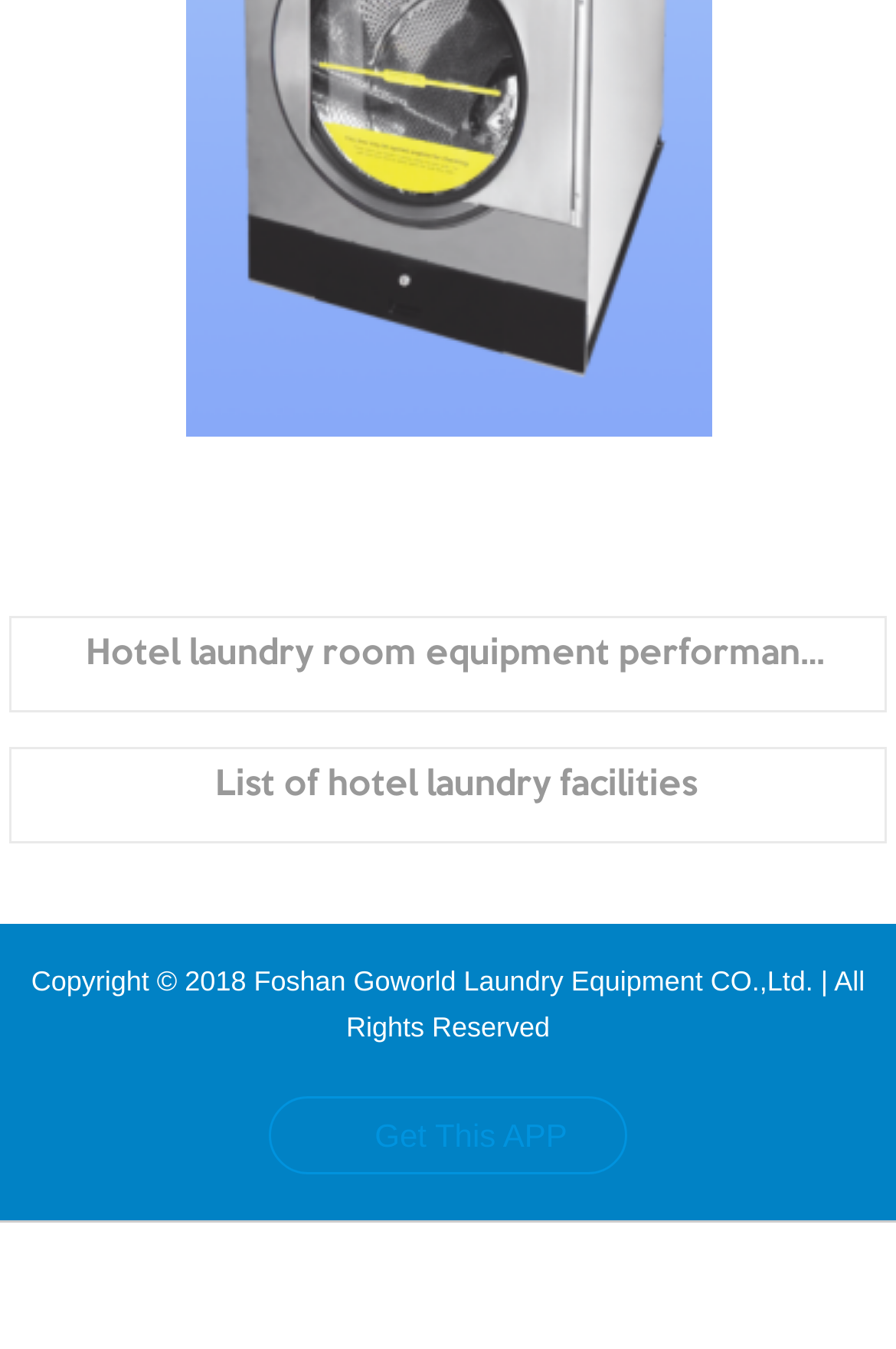Provide the bounding box coordinates of the HTML element this sentence describes: "Get This APP".

[0.3, 0.813, 0.7, 0.871]